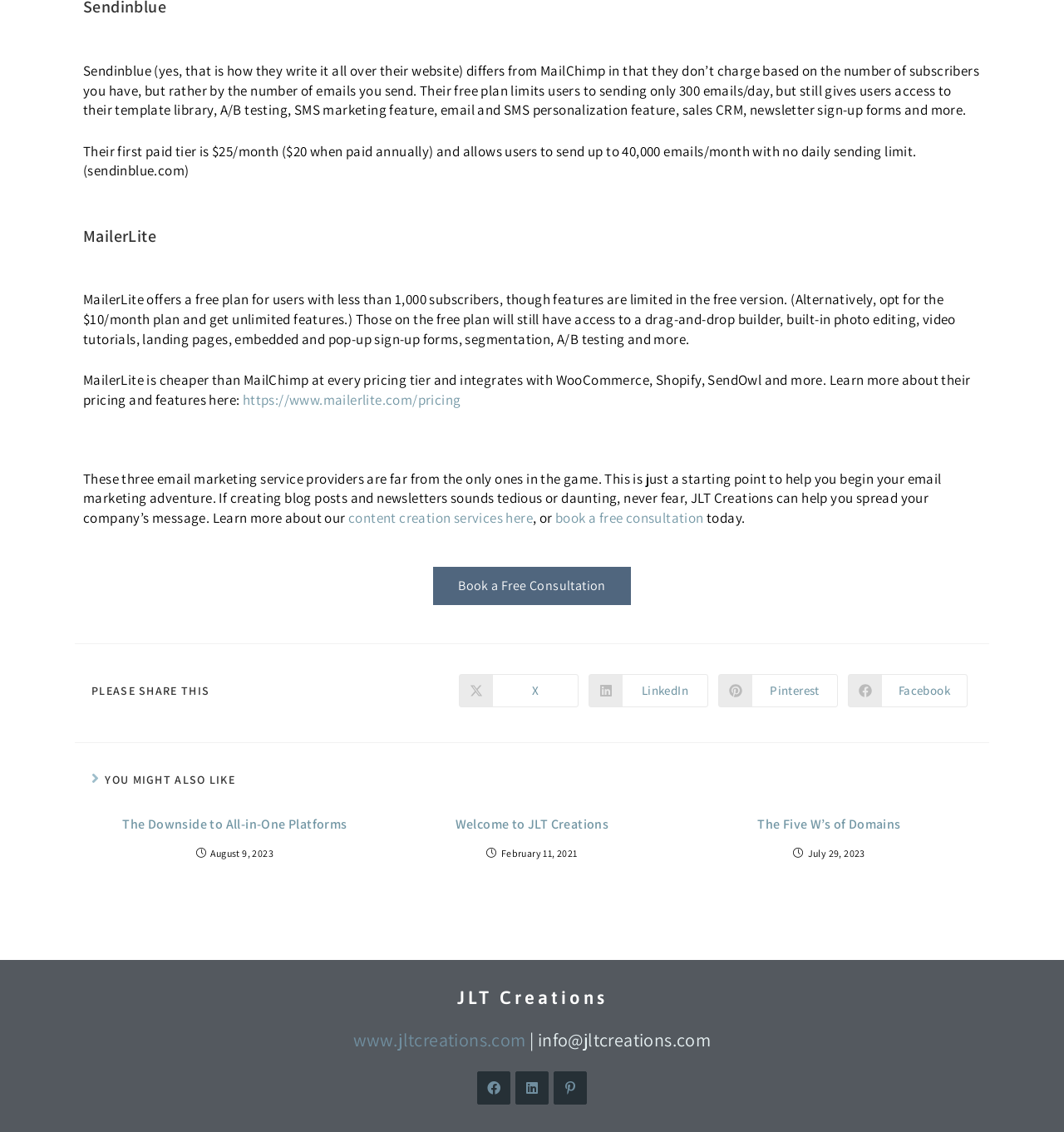Please answer the following question using a single word or phrase: 
What is the main difference between Sendinblue and MailChimp?

Pricing model